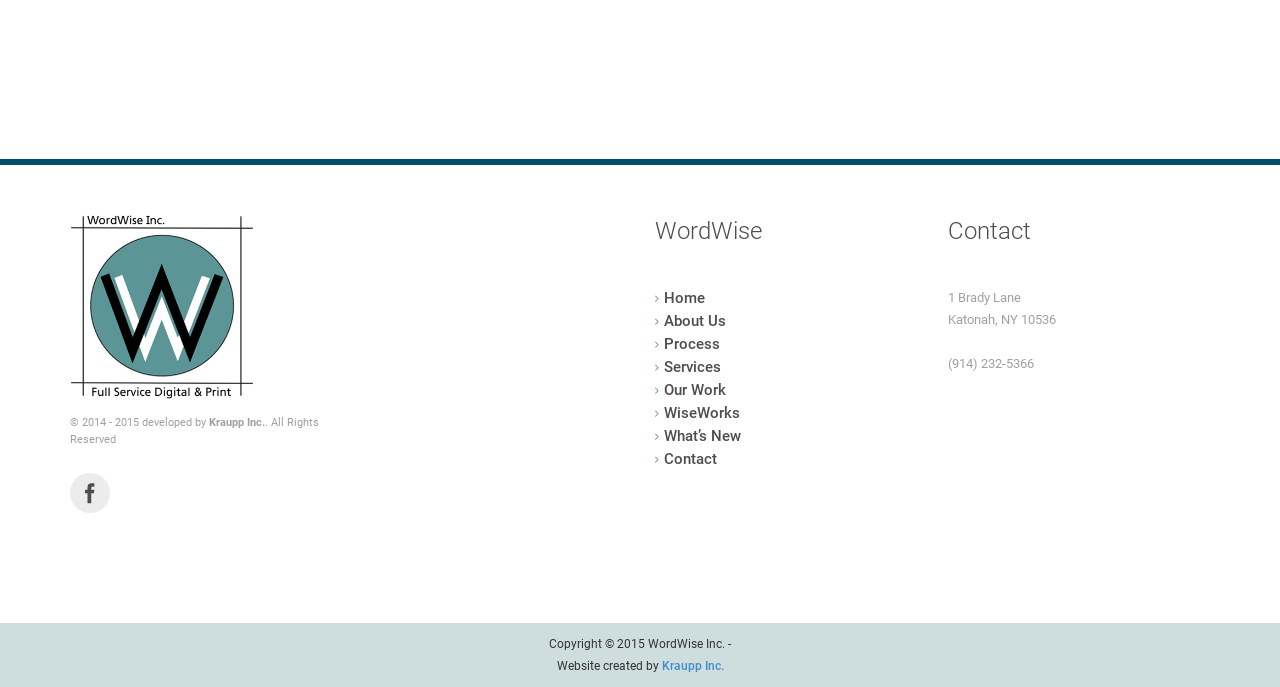Based on the provided description, "Process", find the bounding box of the corresponding UI element in the screenshot.

[0.519, 0.488, 0.562, 0.514]